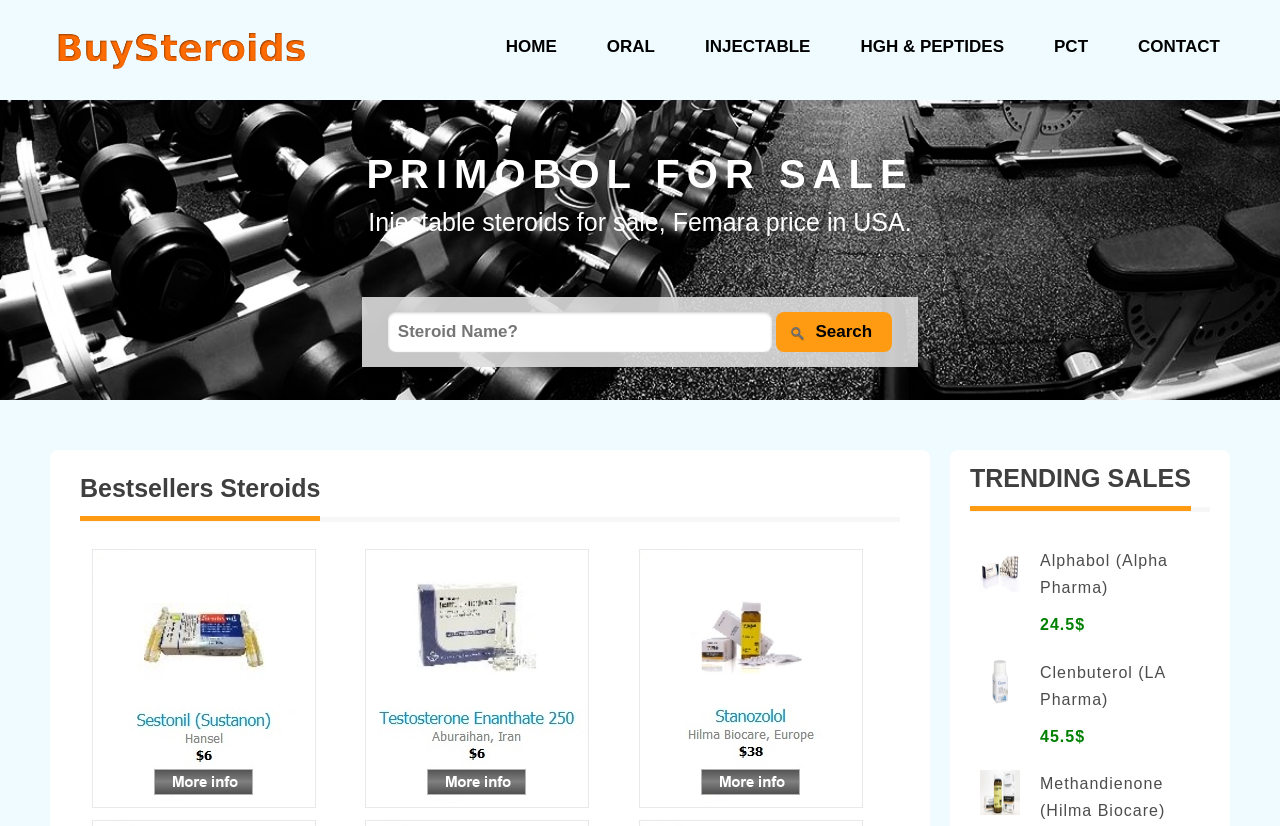Predict the bounding box of the UI element based on this description: "name="Submit" value="Search"".

[0.607, 0.378, 0.697, 0.426]